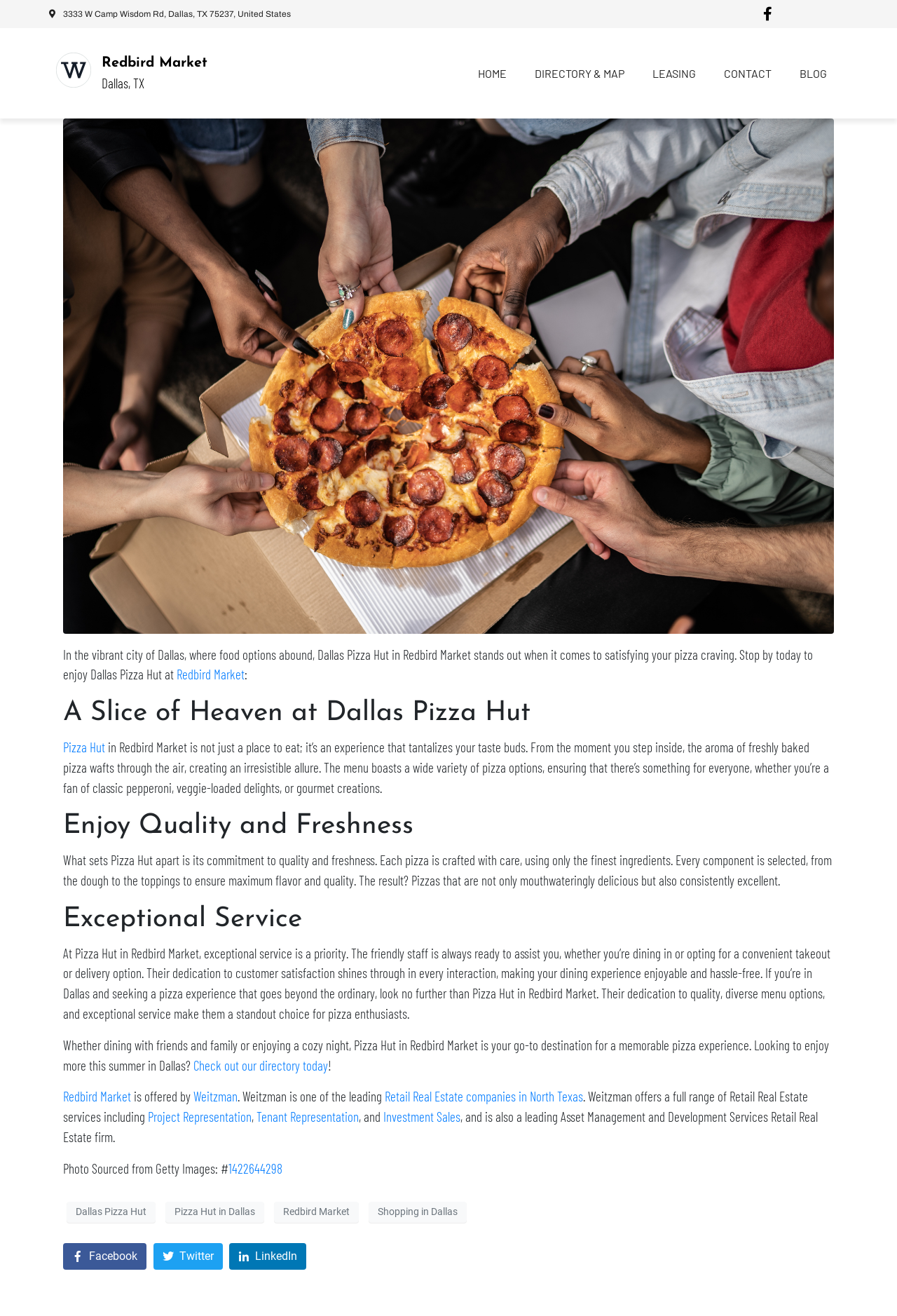Analyze and describe the webpage in a detailed narrative.

This webpage is about Pizza Hut in Redbird Market, Dallas, Texas. At the top, there is a title "Discover Deliciousness at the Dallas Pizza Hut in Redbird Market" and an address "3333 W Camp Wisdom Rd, Dallas, TX 75237, United States" is displayed. Below the title, there is a small icon and a link to "Redbird Market". 

On the left side, there is a navigation menu with links to "HOME", "DIRECTORY & MAP", "LEASING", "CONTACT", and "BLOG". 

The main content of the webpage is an article about Pizza Hut in Redbird Market. The article starts with a heading "A Slice of Heaven at Dallas Pizza Hut" and describes the pizza experience at Pizza Hut. There is a large image above the article, which is likely a photo of the Pizza Hut restaurant. 

The article is divided into sections, including "Enjoy Quality and Freshness" and "Exceptional Service", which highlight the quality of the pizzas and the service at Pizza Hut. The text is accompanied by several links to "Redbird Market" and "Pizza Hut". 

At the bottom of the article, there are links to "Check out our directory today" and "Weitzman", a retail real estate company. There are also links to "Project Representation", "Tenant Representation", and "Investment Sales", which are services offered by Weitzman. 

Finally, there are social media links to share the article on Facebook, Twitter, and LinkedIn.